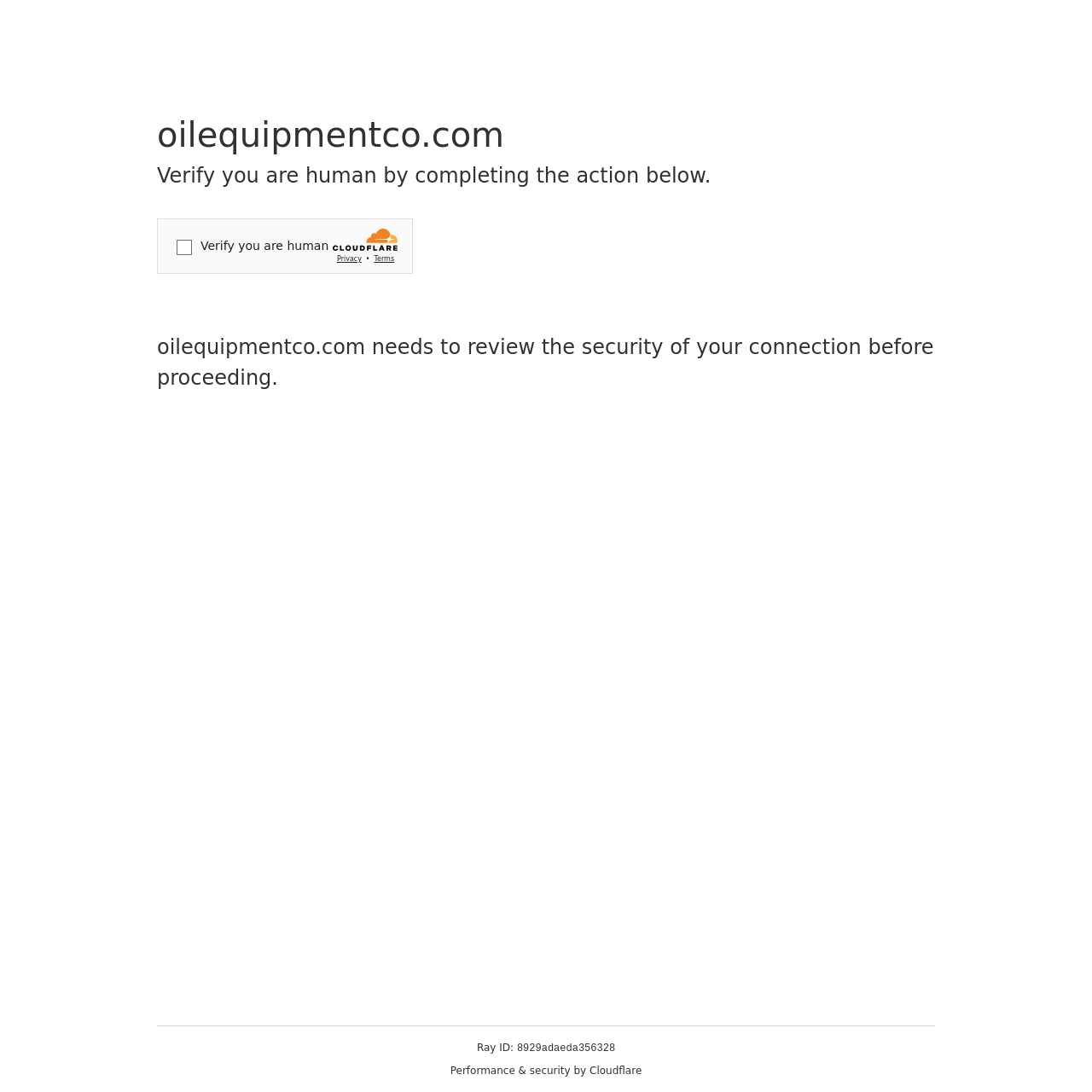What is the purpose of the security challenge?
Look at the image and answer the question with a single word or phrase.

Verify human connection